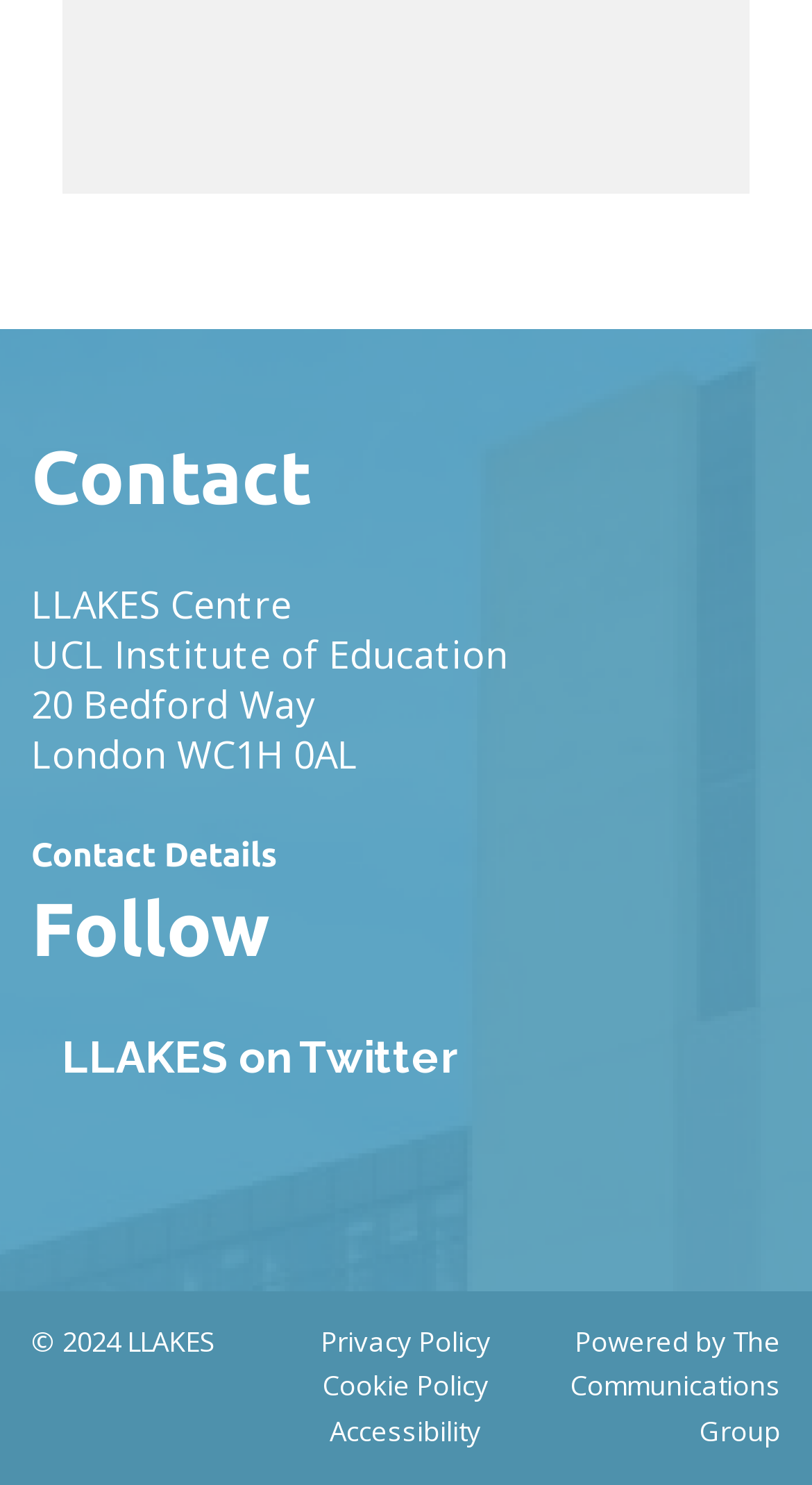What is the copyright year? Look at the image and give a one-word or short phrase answer.

2024